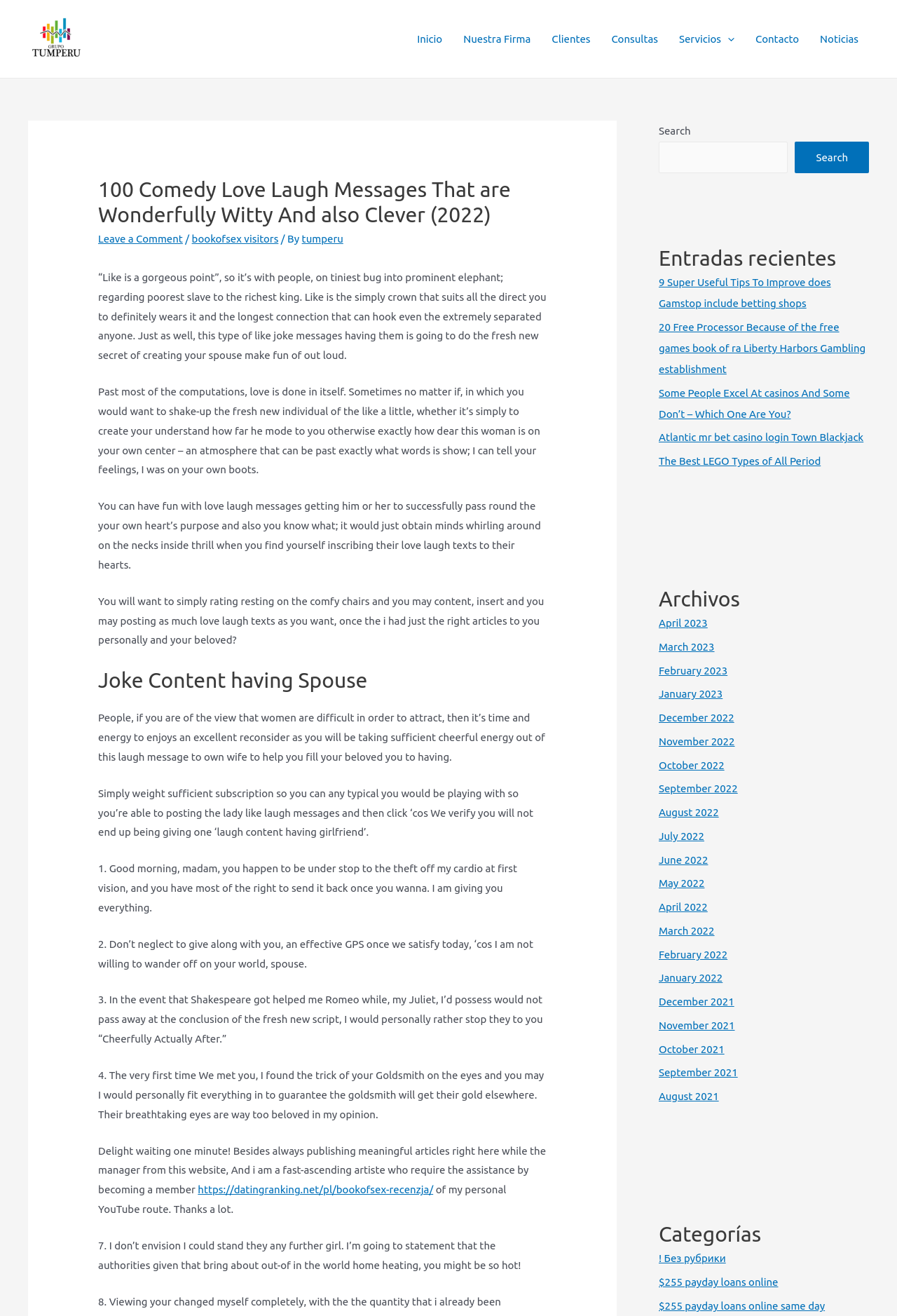Find the bounding box coordinates of the clickable area that will achieve the following instruction: "Click on the 'Leave a Comment' link".

[0.109, 0.177, 0.204, 0.186]